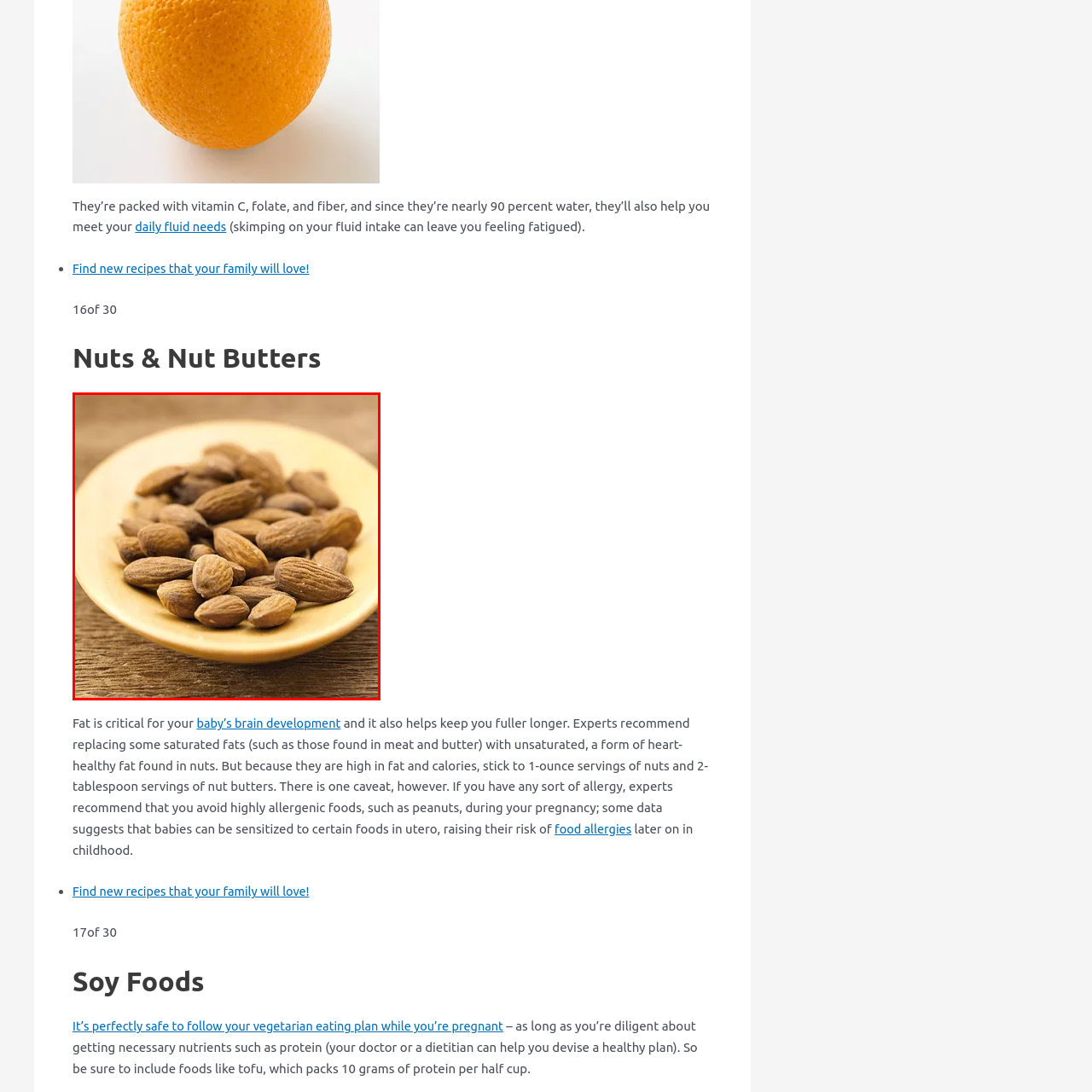Analyze the image encased in the red boundary, How many ounces of almonds are recommended for optimal health benefits?
 Respond using a single word or phrase.

1-ounce